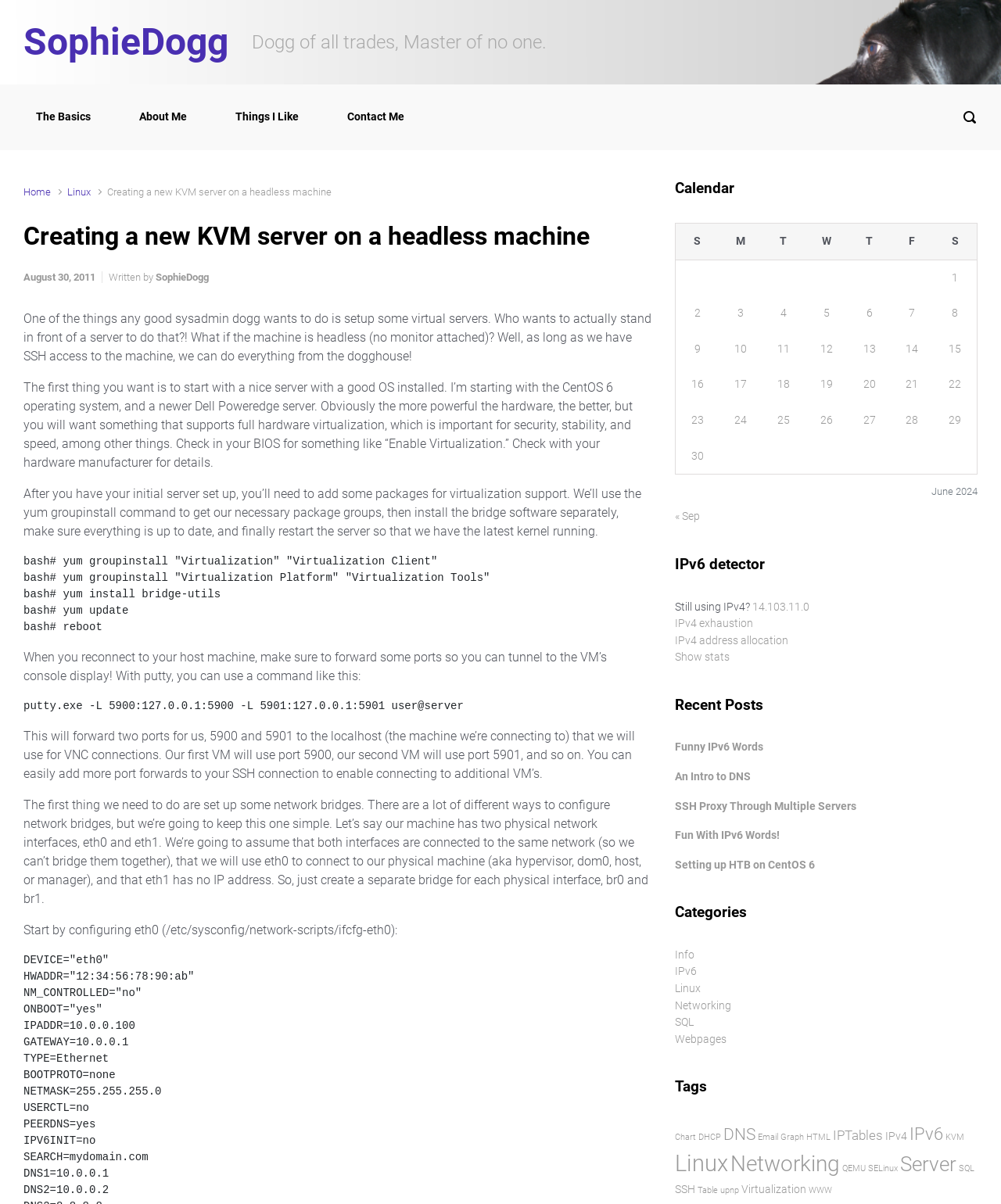Identify the bounding box coordinates for the region to click in order to carry out this instruction: "search in the search box". Provide the coordinates using four float numbers between 0 and 1, formatted as [left, top, right, bottom].

[0.949, 0.081, 0.988, 0.113]